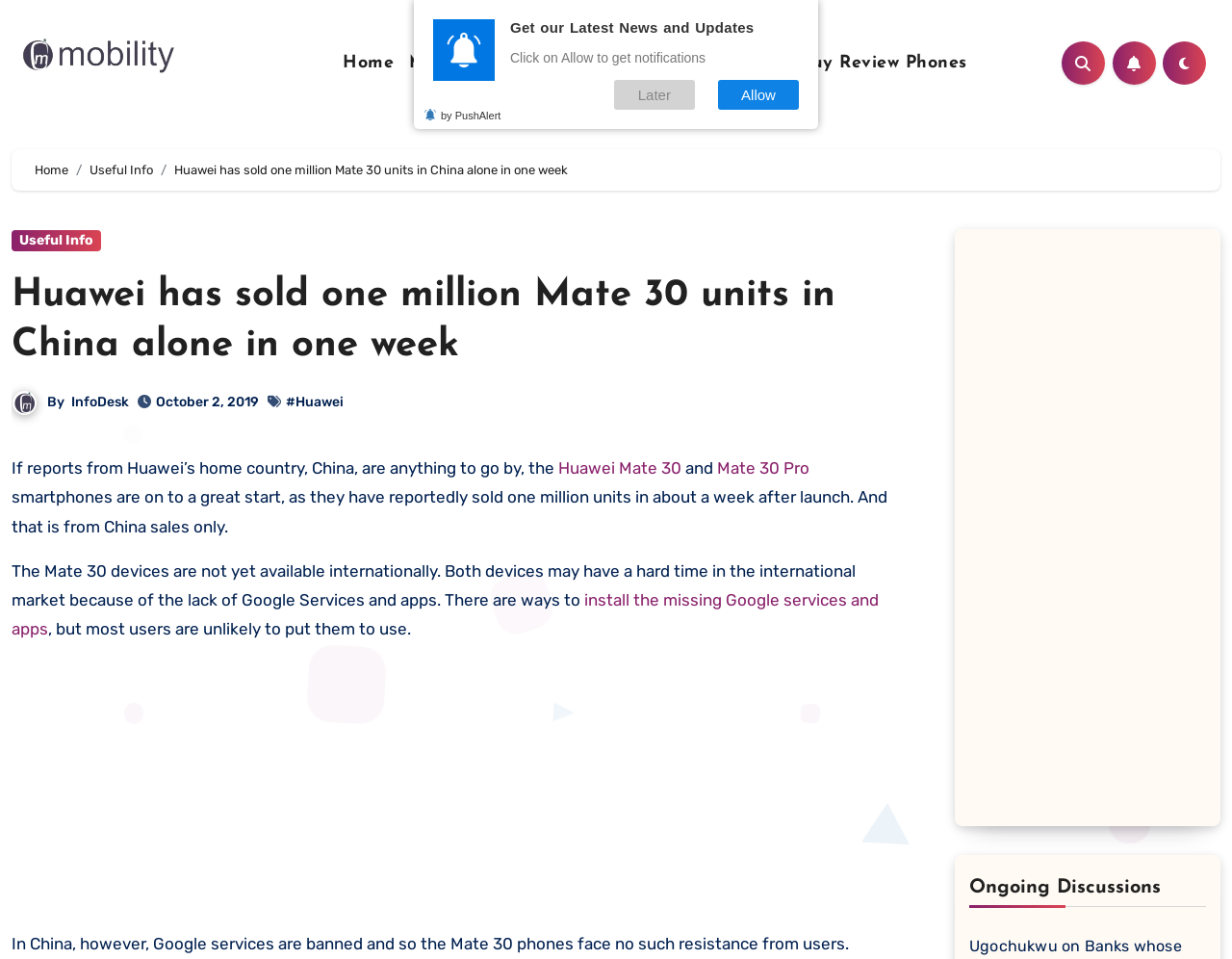Who is the author of the article? Examine the screenshot and reply using just one word or a brief phrase.

InfoDesk